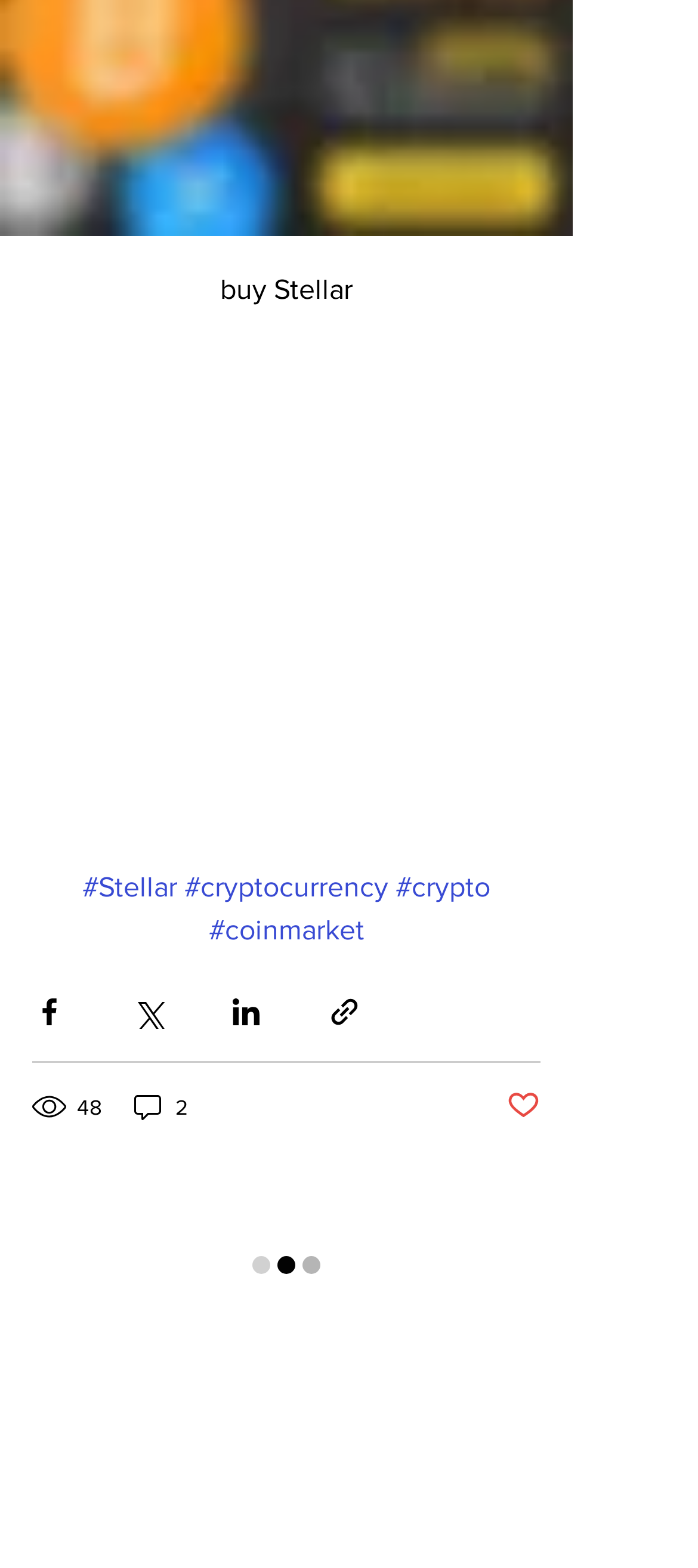Determine the bounding box coordinates for the area you should click to complete the following instruction: "Share via Facebook".

[0.046, 0.635, 0.095, 0.656]